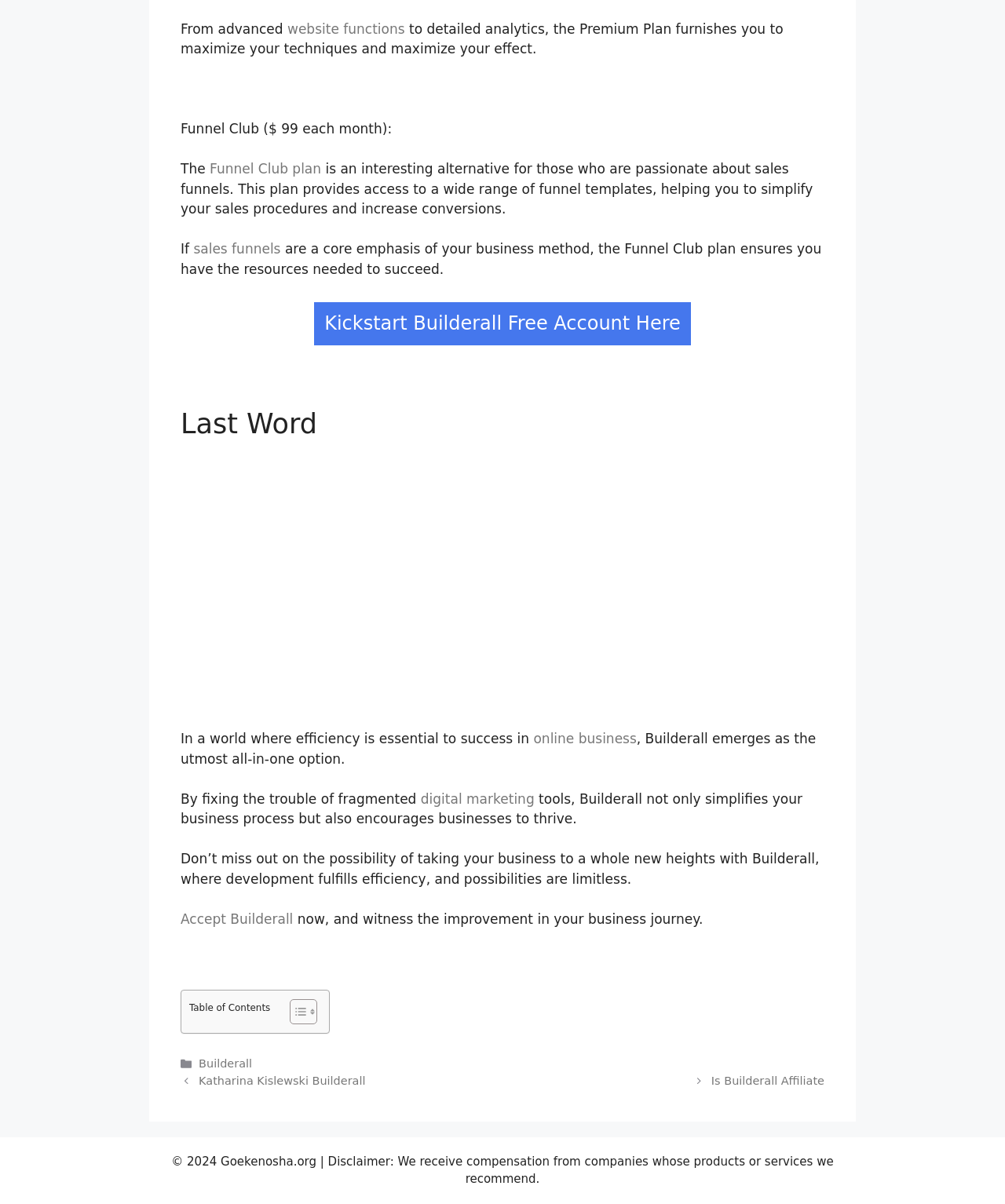Please answer the following question using a single word or phrase: 
What is the name of the plan for those passionate about sales funnels?

Funnel Club